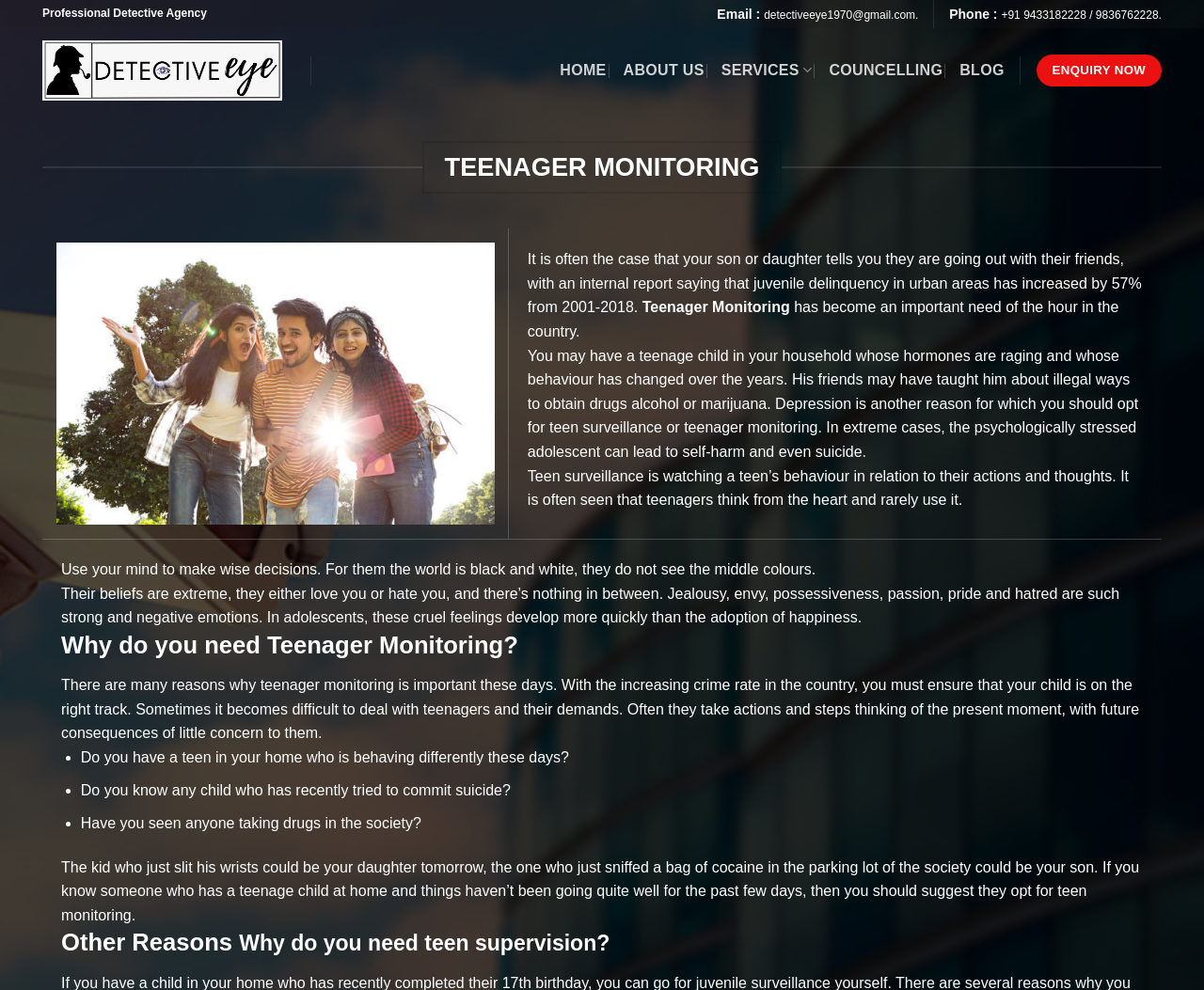Highlight the bounding box of the UI element that corresponds to this description: "alt="Cadillas US logo"".

None